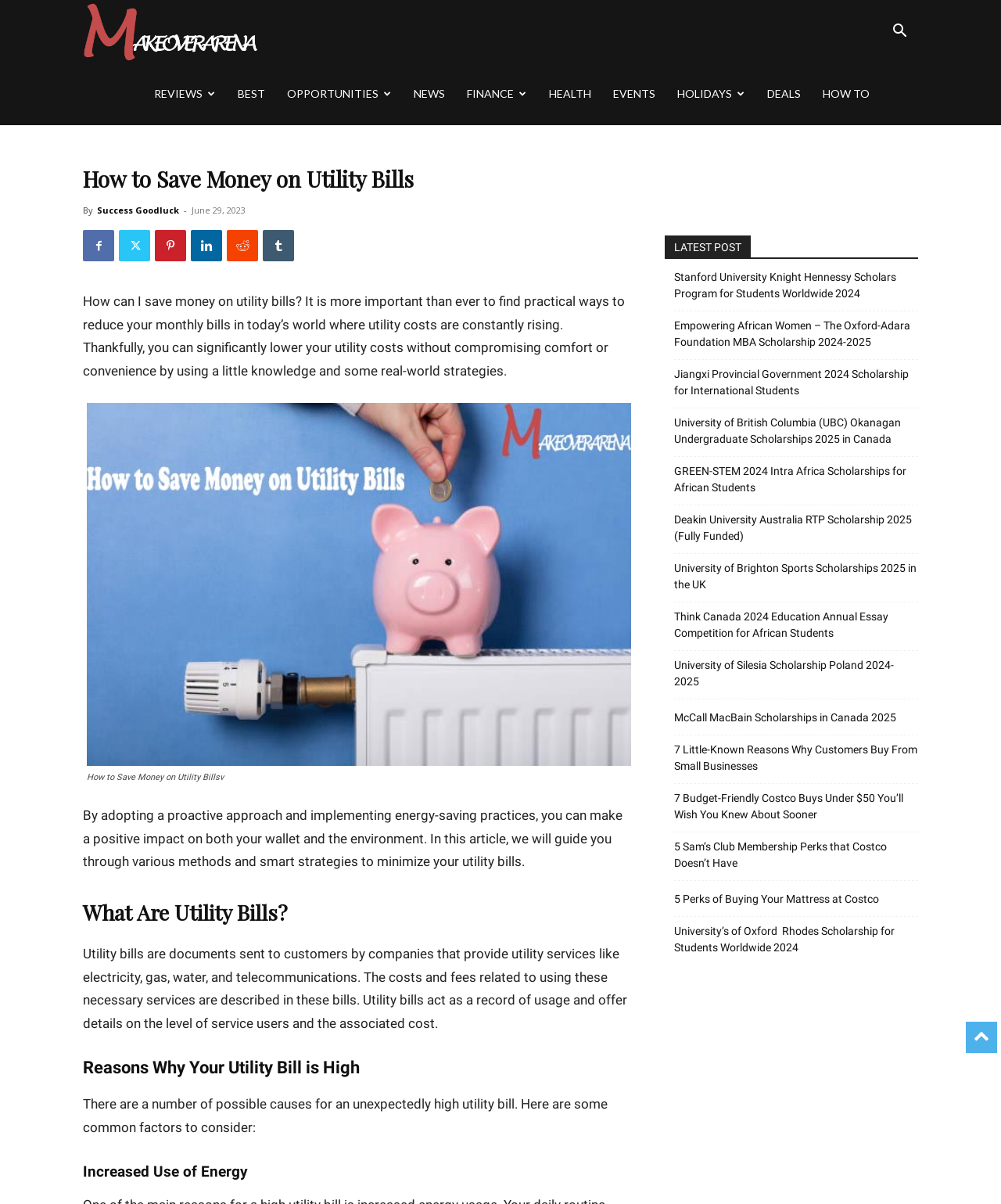Can you find the bounding box coordinates of the area I should click to execute the following instruction: "Visit Makeoverarena homepage"?

[0.083, 0.019, 0.257, 0.032]